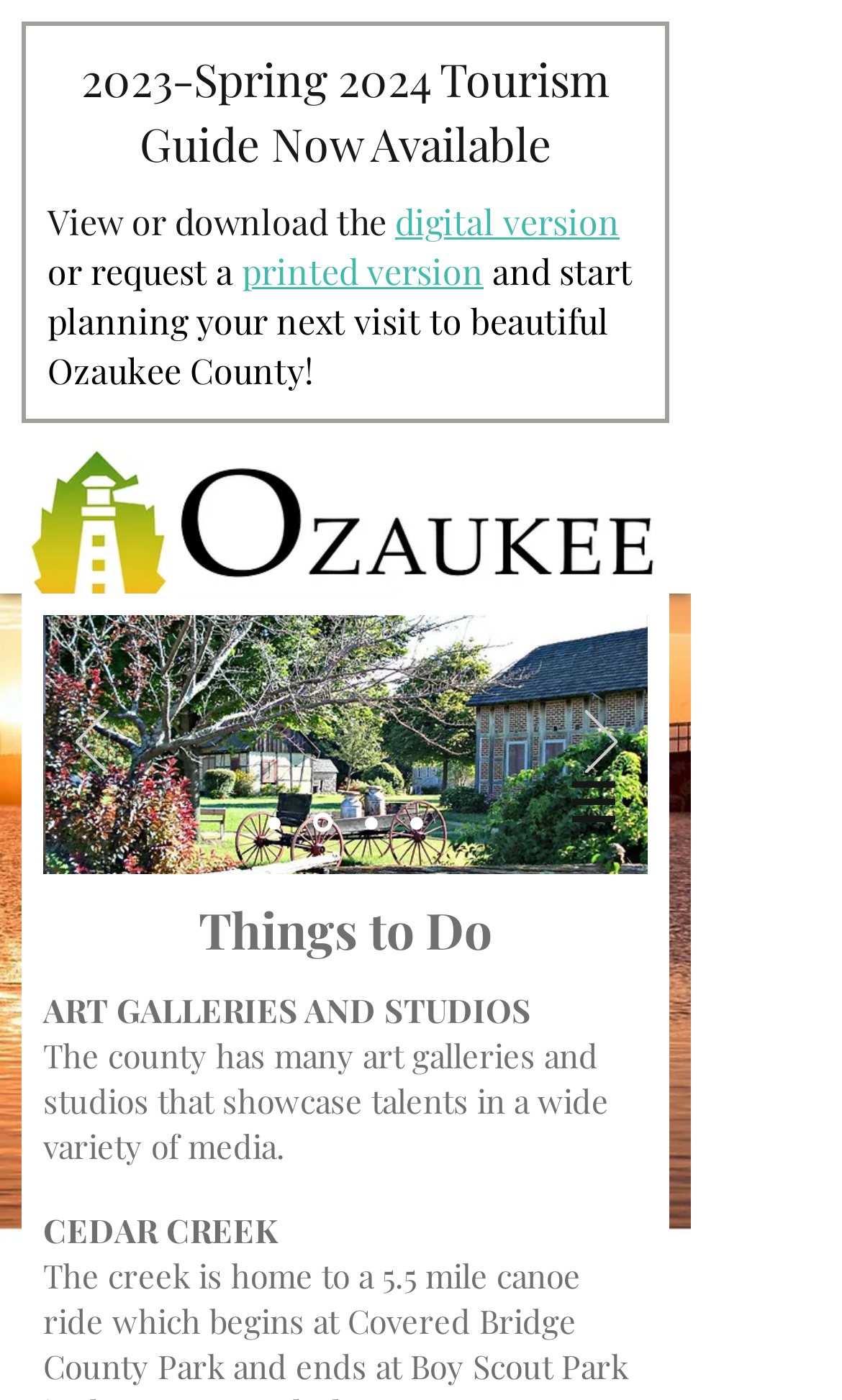Using the provided description aria-label="Slide 2", find the bounding box coordinates for the UI element. Provide the coordinates in (top-left x, top-left y, bottom-right x, bottom-right y) format, ensuring all values are between 0 and 1.

[0.318, 0.58, 0.341, 0.594]